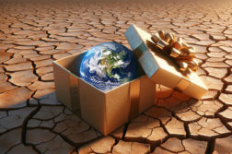What is the condition of the earth in the image?
Craft a detailed and extensive response to the question.

The earth in the image is depicted as cracked and parched, which contrasts with the vibrant globe inside the gift box, highlighting the urgent need for environmental awareness and action.